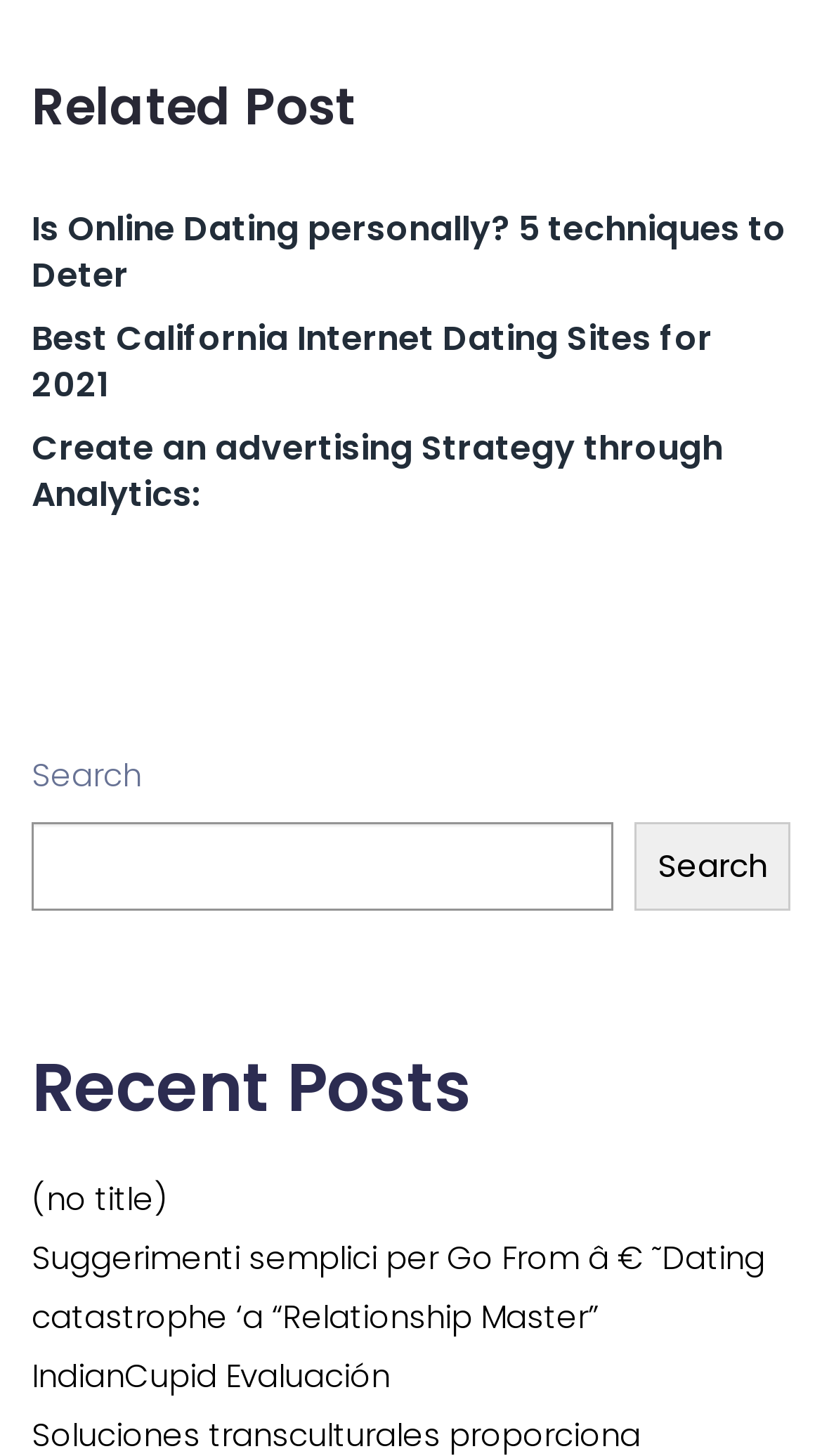Please find the bounding box coordinates of the element that must be clicked to perform the given instruction: "View recent posts". The coordinates should be four float numbers from 0 to 1, i.e., [left, top, right, bottom].

[0.038, 0.712, 0.962, 0.782]